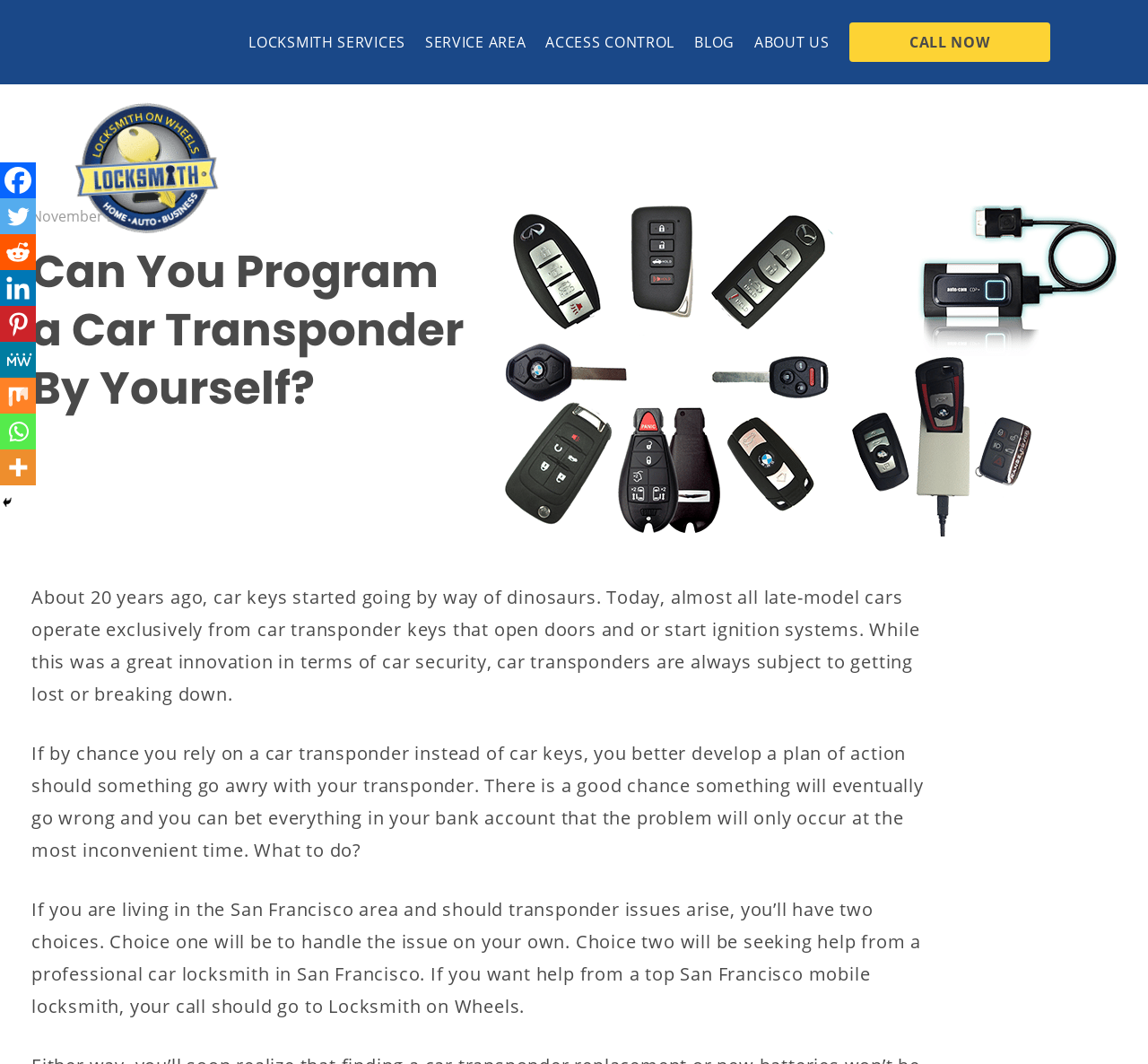Based on the image, please respond to the question with as much detail as possible:
What is the location mentioned in the text?

The text mentions that if you are living in the San Francisco area and have transponder issues, you can seek help from a professional car locksmith in San Francisco.